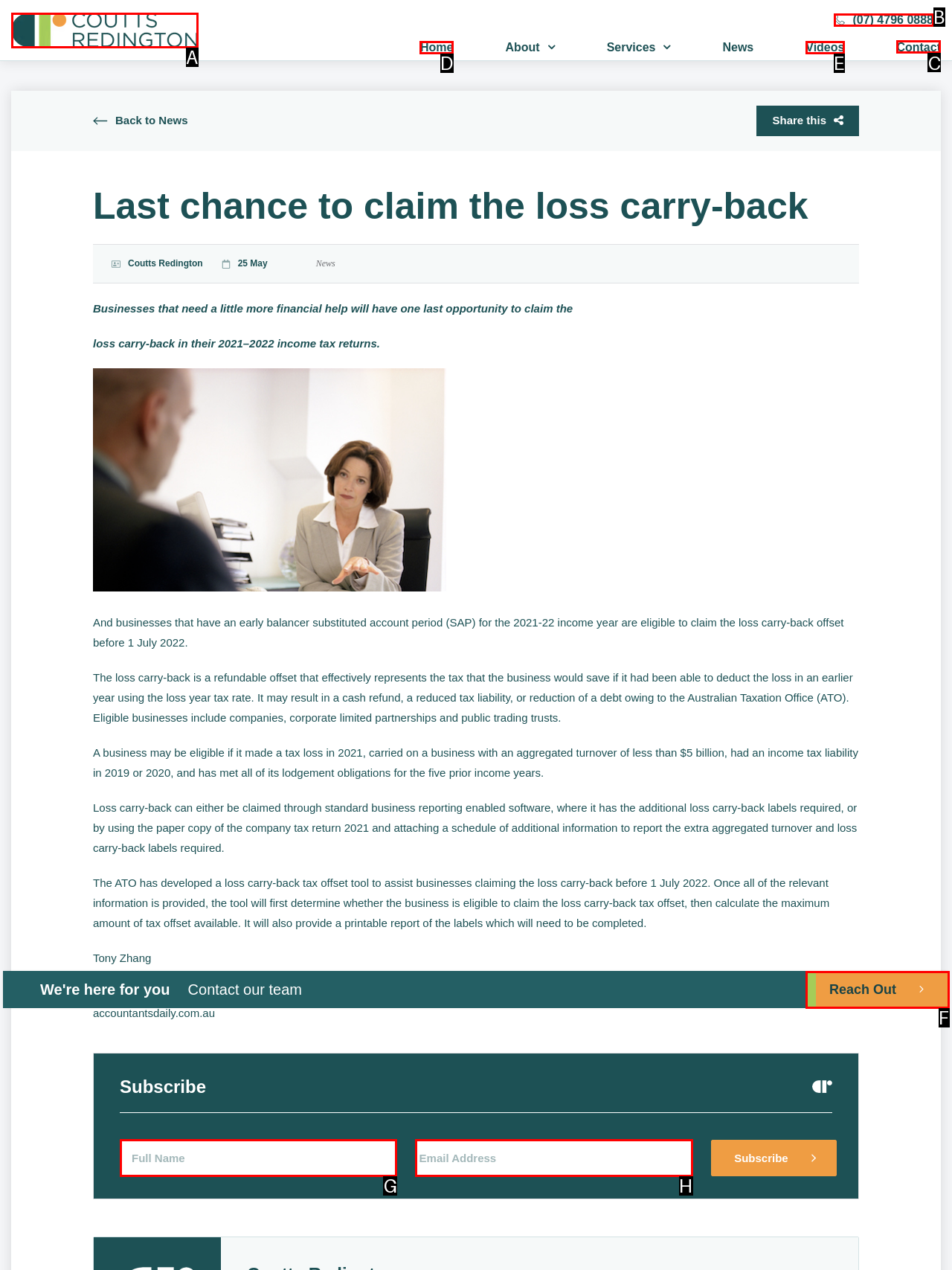Identify the correct option to click in order to accomplish the task: Click the 'Contact' link Provide your answer with the letter of the selected choice.

C